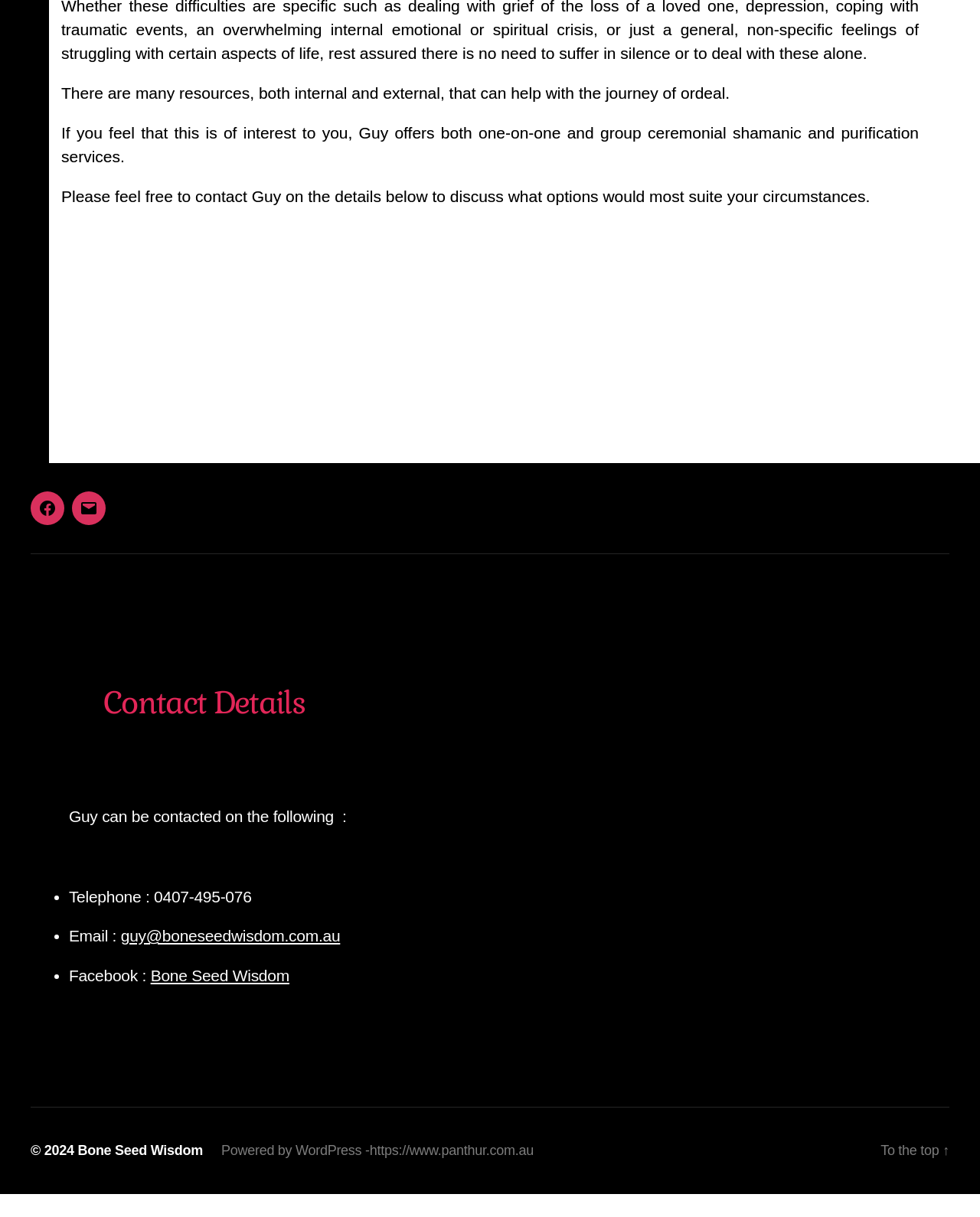Look at the image and write a detailed answer to the question: 
What is the copyright year of the website?

The footer section of the webpage displays the copyright symbol followed by the year 2024, indicating that the website's content is copyrighted until 2024.